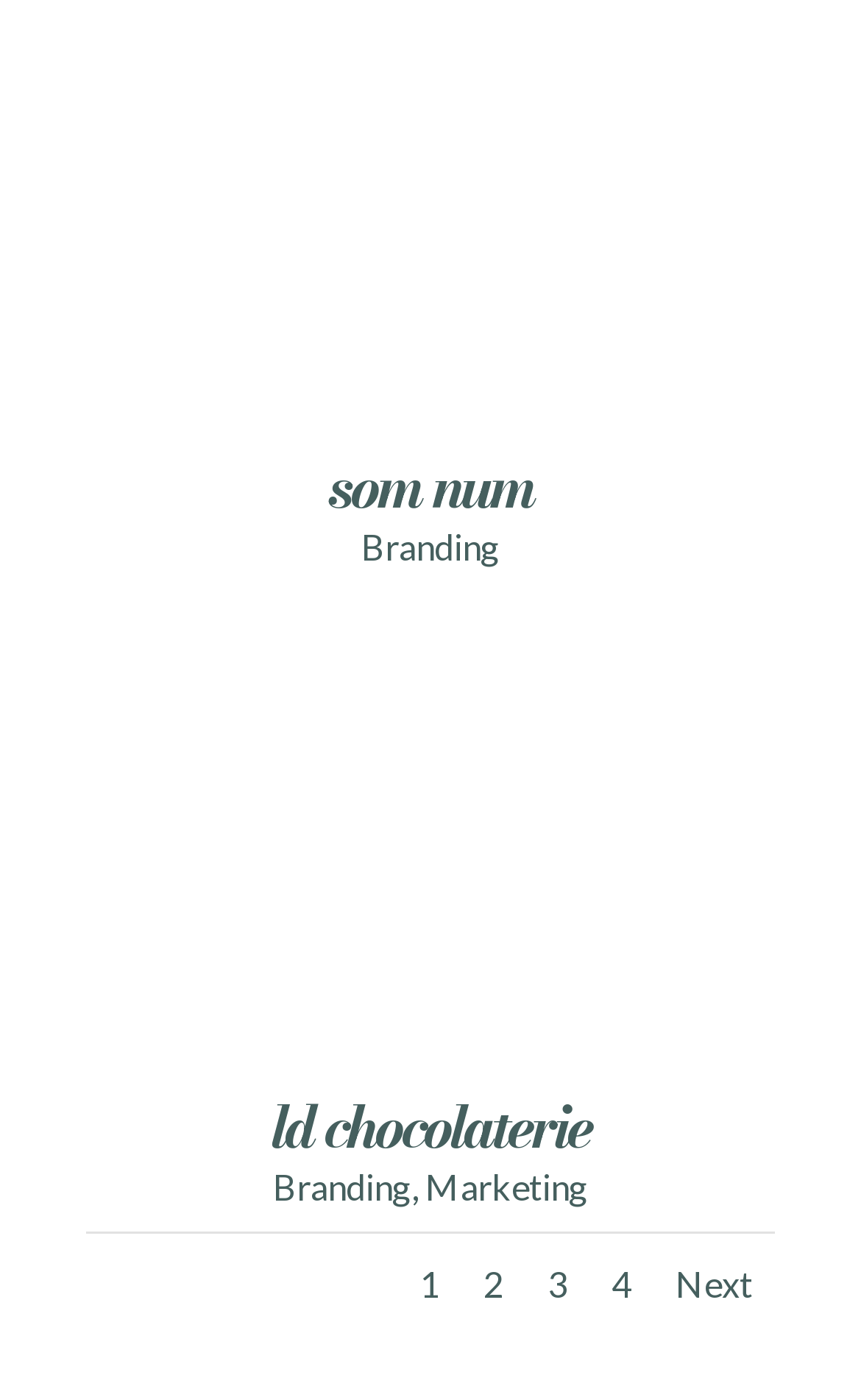What is the text of the link below 'ld chocolaterie'?
Refer to the image and respond with a one-word or short-phrase answer.

ld chocolaterie